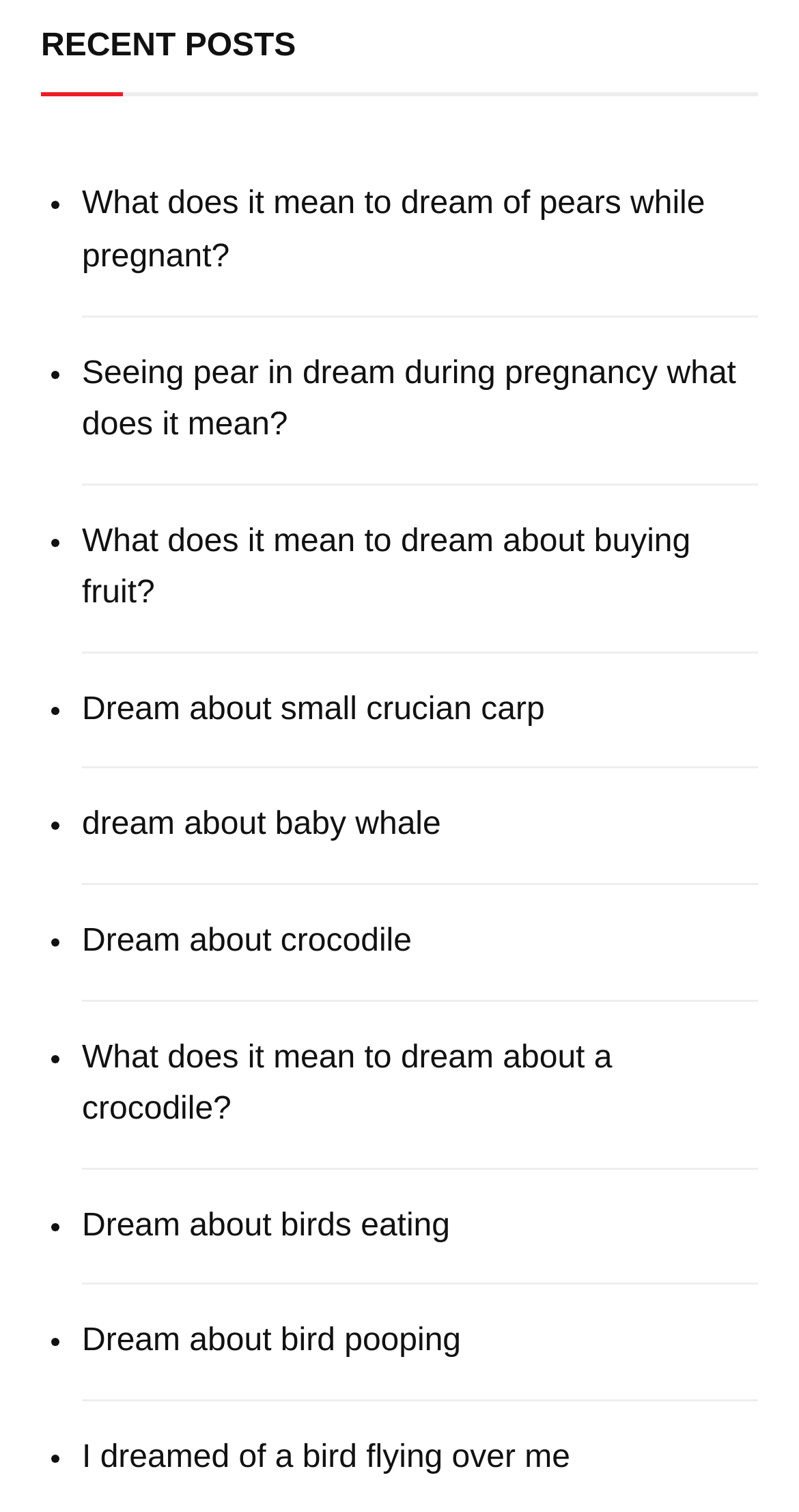Highlight the bounding box coordinates of the region I should click on to meet the following instruction: "View recent post about dreaming of pears while pregnant".

[0.103, 0.118, 0.949, 0.188]